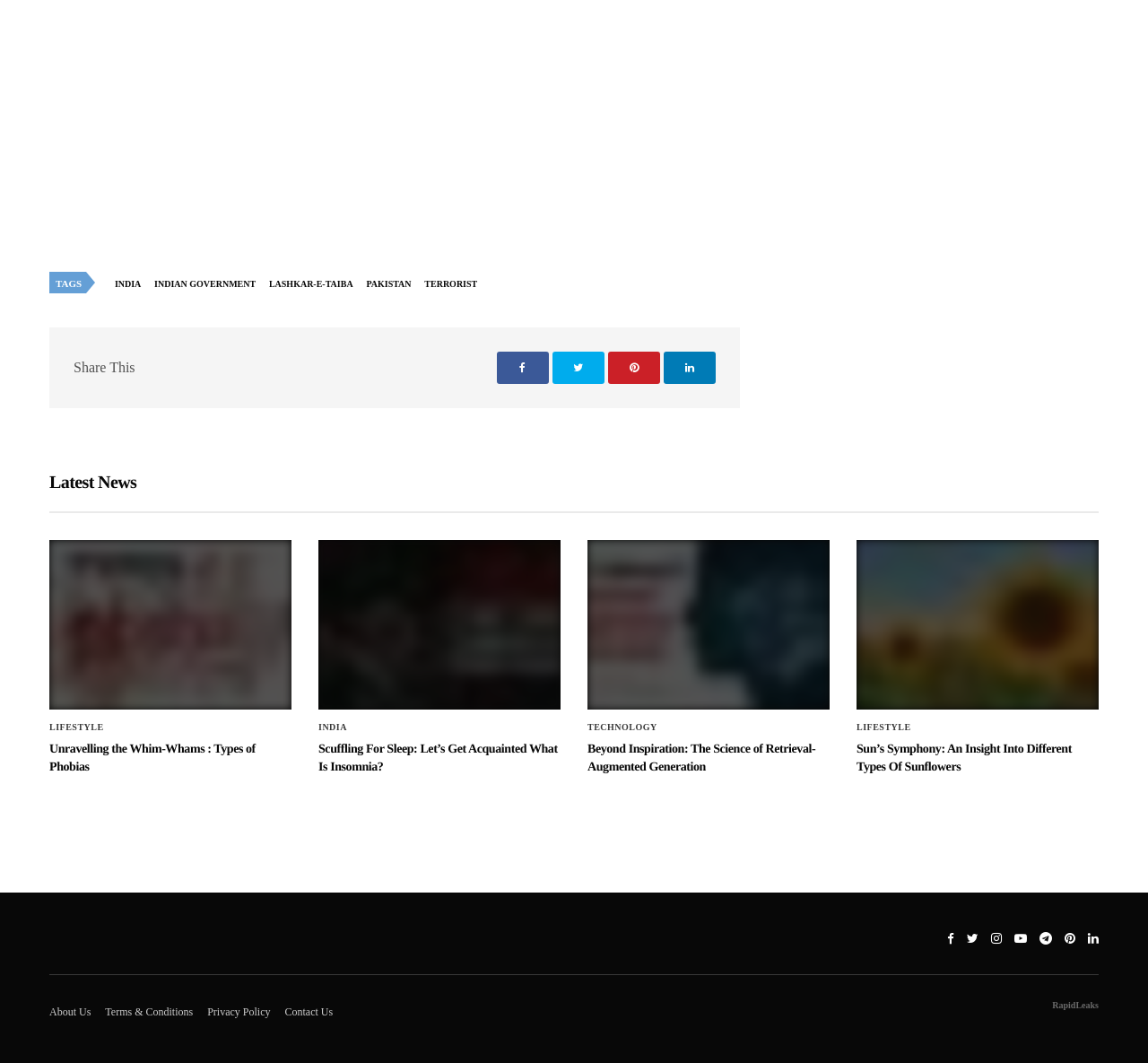Select the bounding box coordinates of the element I need to click to carry out the following instruction: "Learn about 'Beyond Inspiration: The Science of Retrieval-Augmented Generation'".

[0.512, 0.697, 0.723, 0.73]